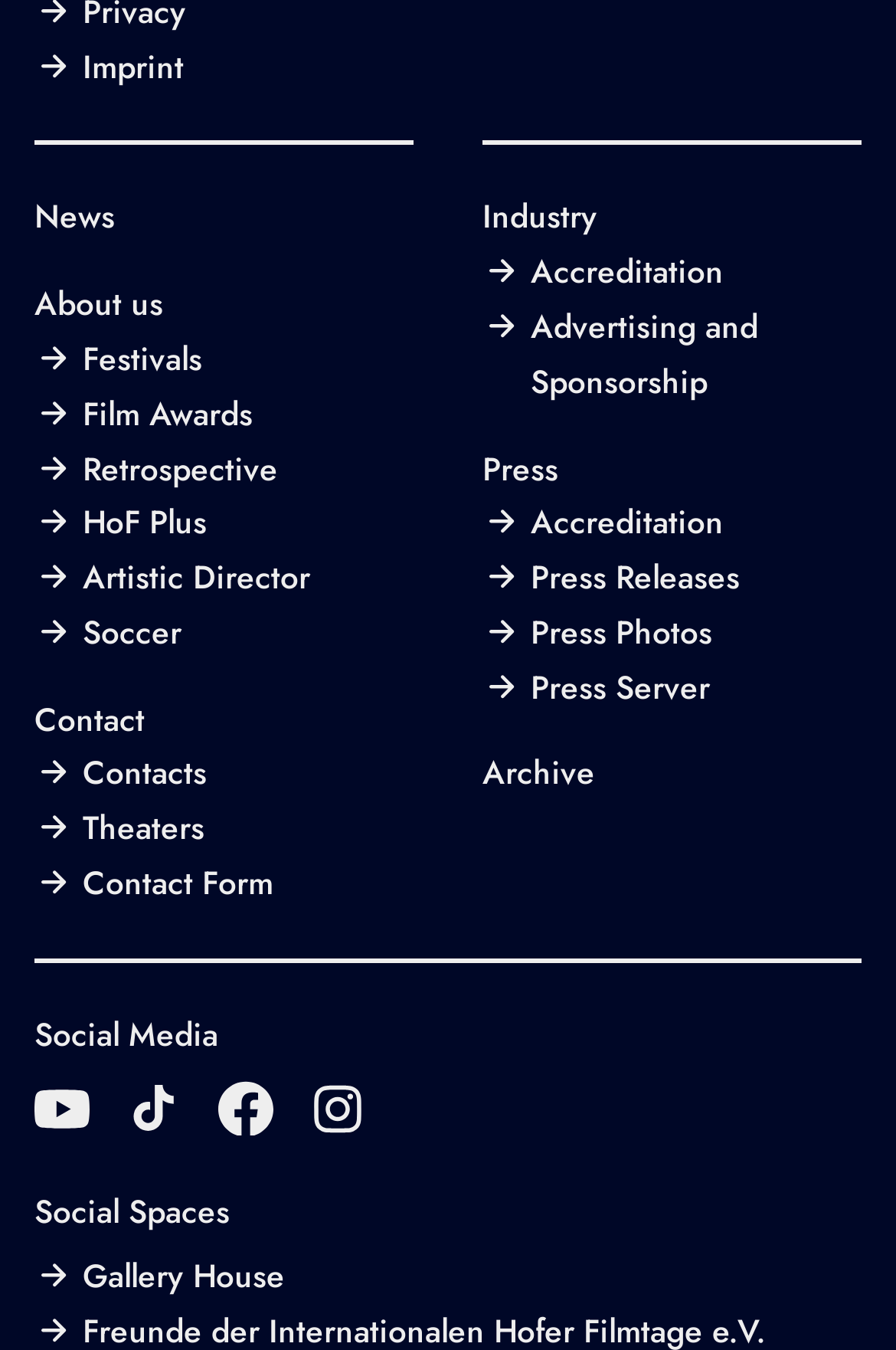What is the category of the 'Festivals' link?
Using the visual information, respond with a single word or phrase.

Film